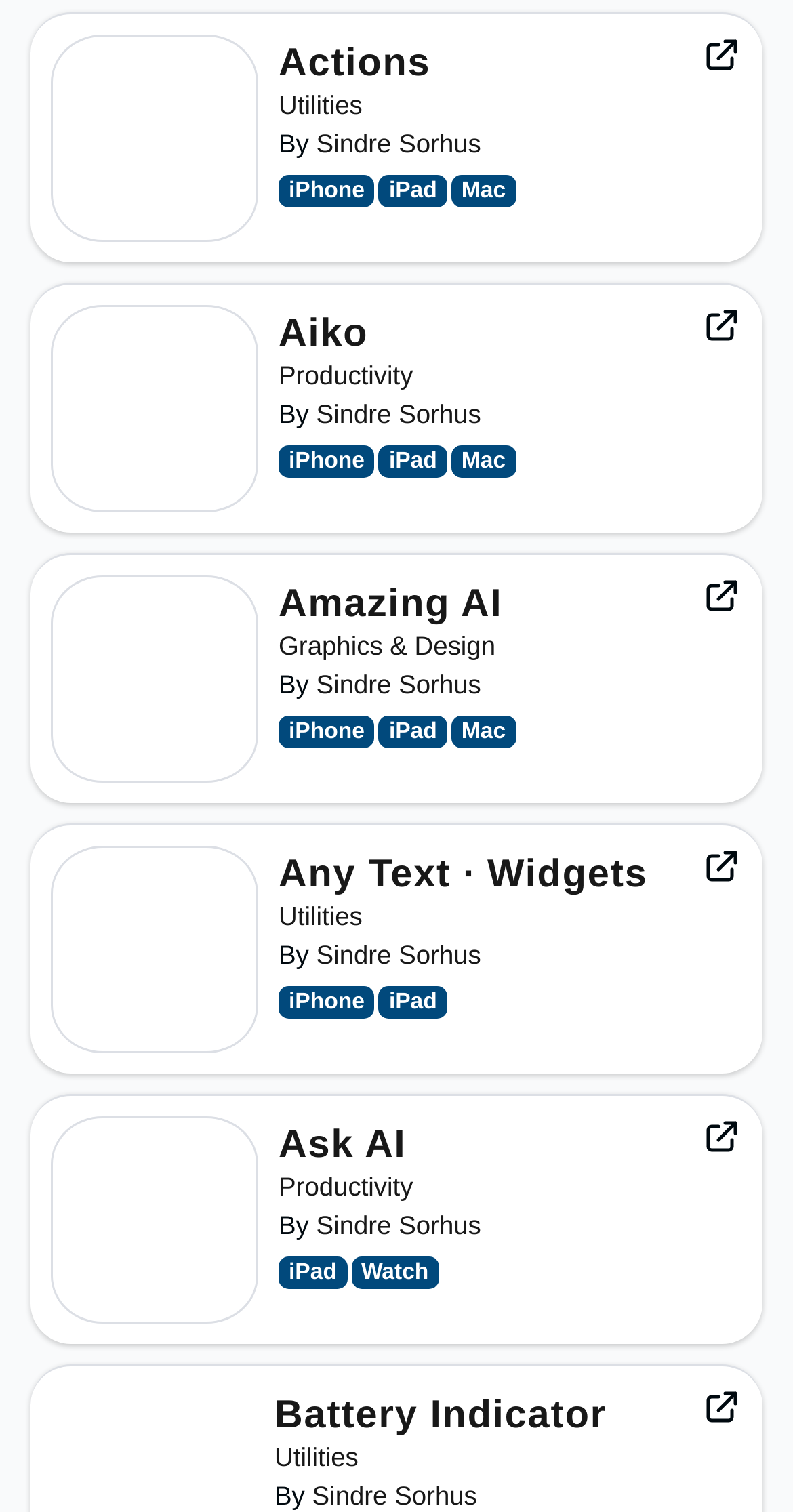Please identify the bounding box coordinates of the element's region that I should click in order to complete the following instruction: "View Any Text · Widgets on App Store". The bounding box coordinates consist of four float numbers between 0 and 1, i.e., [left, top, right, bottom].

[0.885, 0.559, 0.936, 0.586]